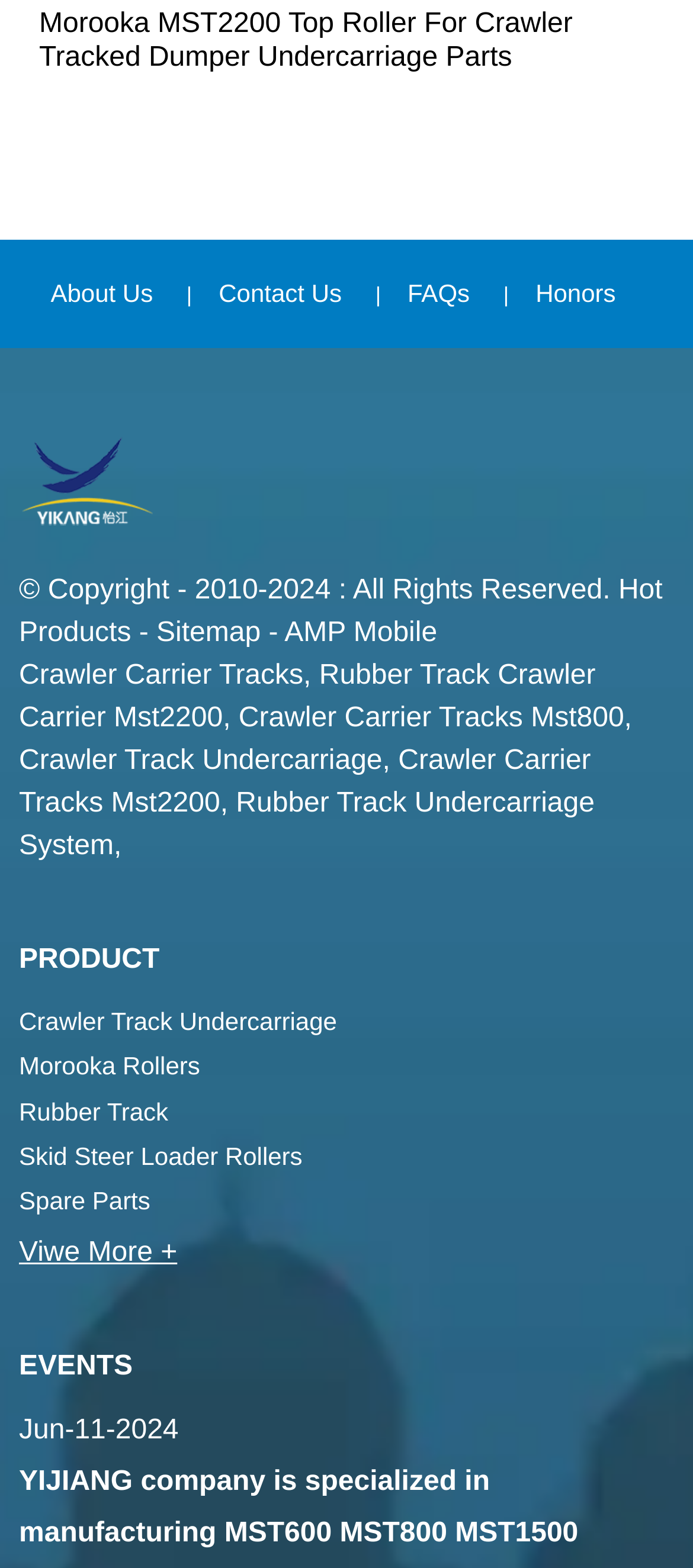Please mark the bounding box coordinates of the area that should be clicked to carry out the instruction: "go to Crawler Carrier Tracks".

[0.027, 0.421, 0.438, 0.441]